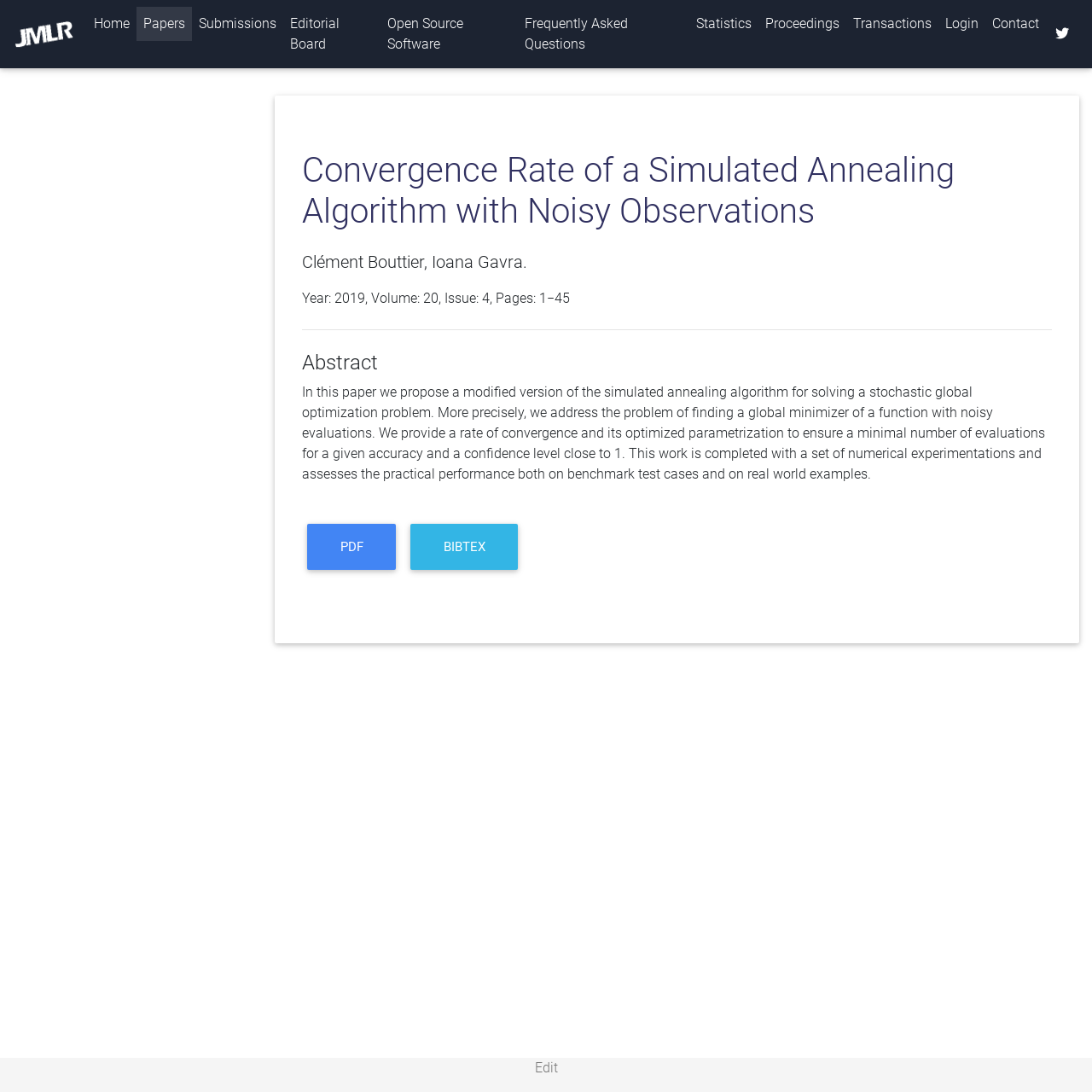Determine the bounding box coordinates of the clickable element necessary to fulfill the instruction: "view paper abstract". Provide the coordinates as four float numbers within the 0 to 1 range, i.e., [left, top, right, bottom].

[0.277, 0.321, 0.963, 0.344]